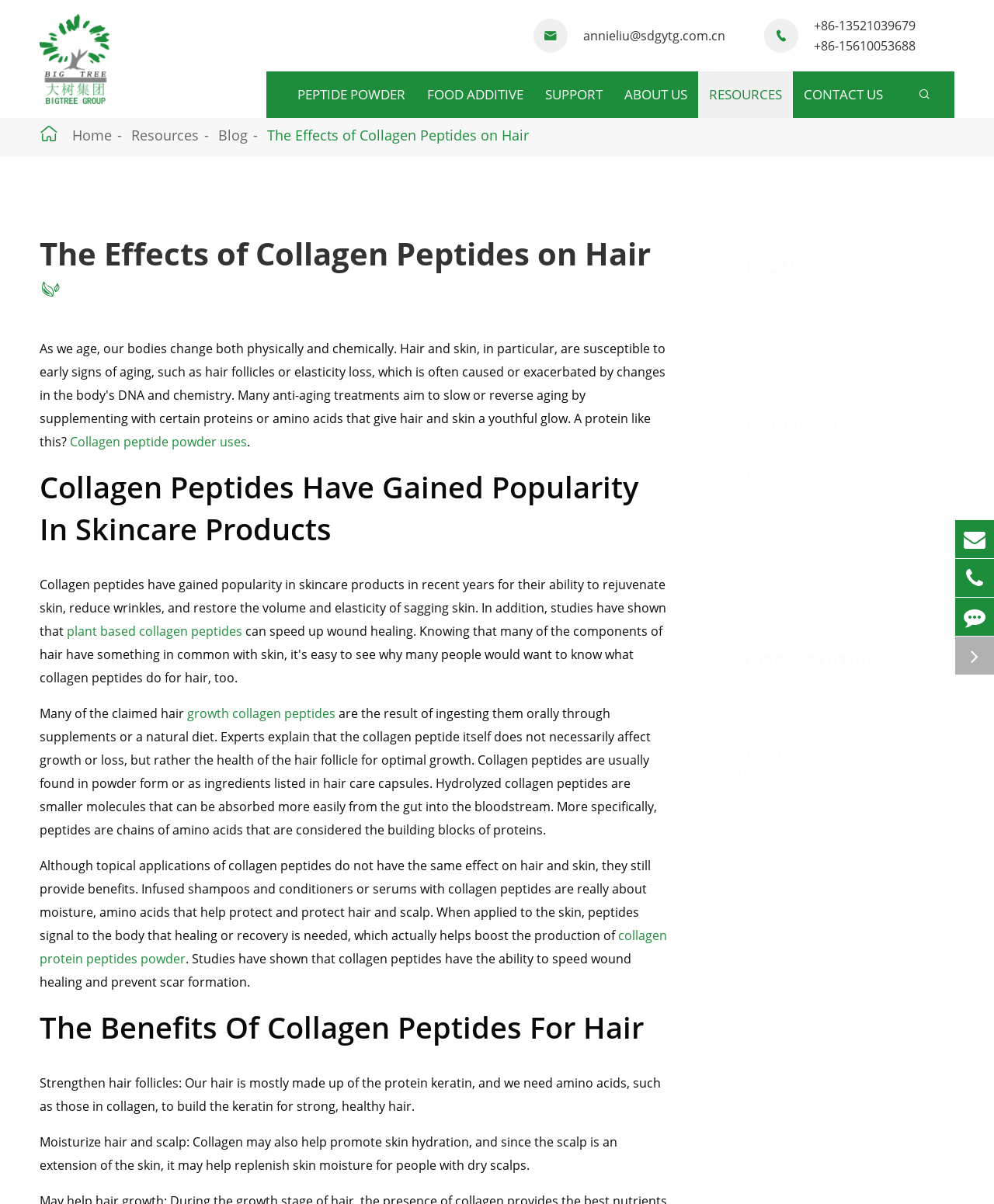Bounding box coordinates are specified in the format (top-left x, top-left y, bottom-right x, bottom-right y). All values are floating point numbers bounded between 0 and 1. Please provide the bounding box coordinate of the region this sentence describes: collagen protein peptides powder

[0.04, 0.77, 0.671, 0.803]